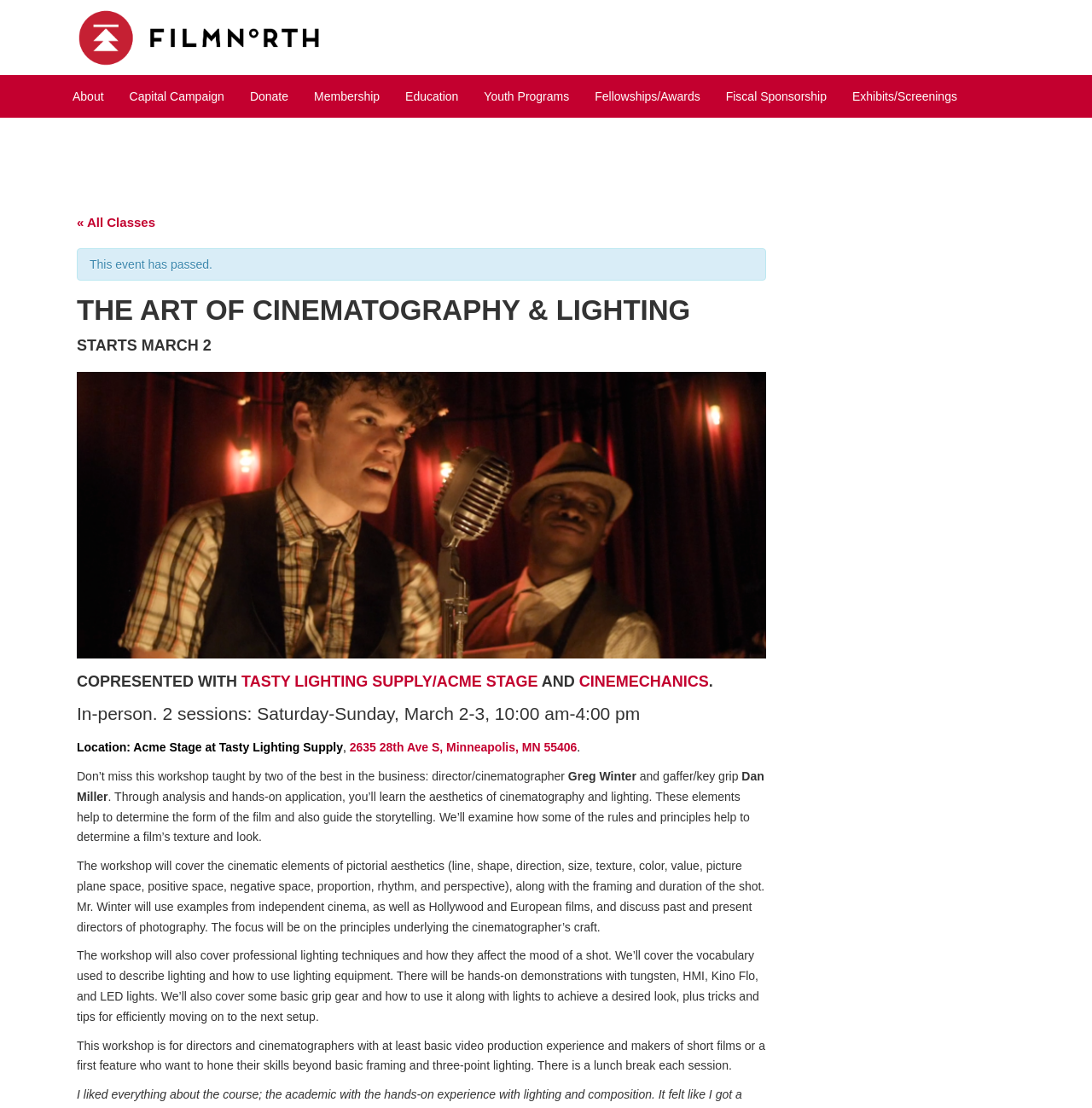Please determine the bounding box coordinates for the element that should be clicked to follow these instructions: "Click the 'TASTY LIGHTING SUPPLY/ACME STAGE' link".

[0.221, 0.607, 0.492, 0.623]